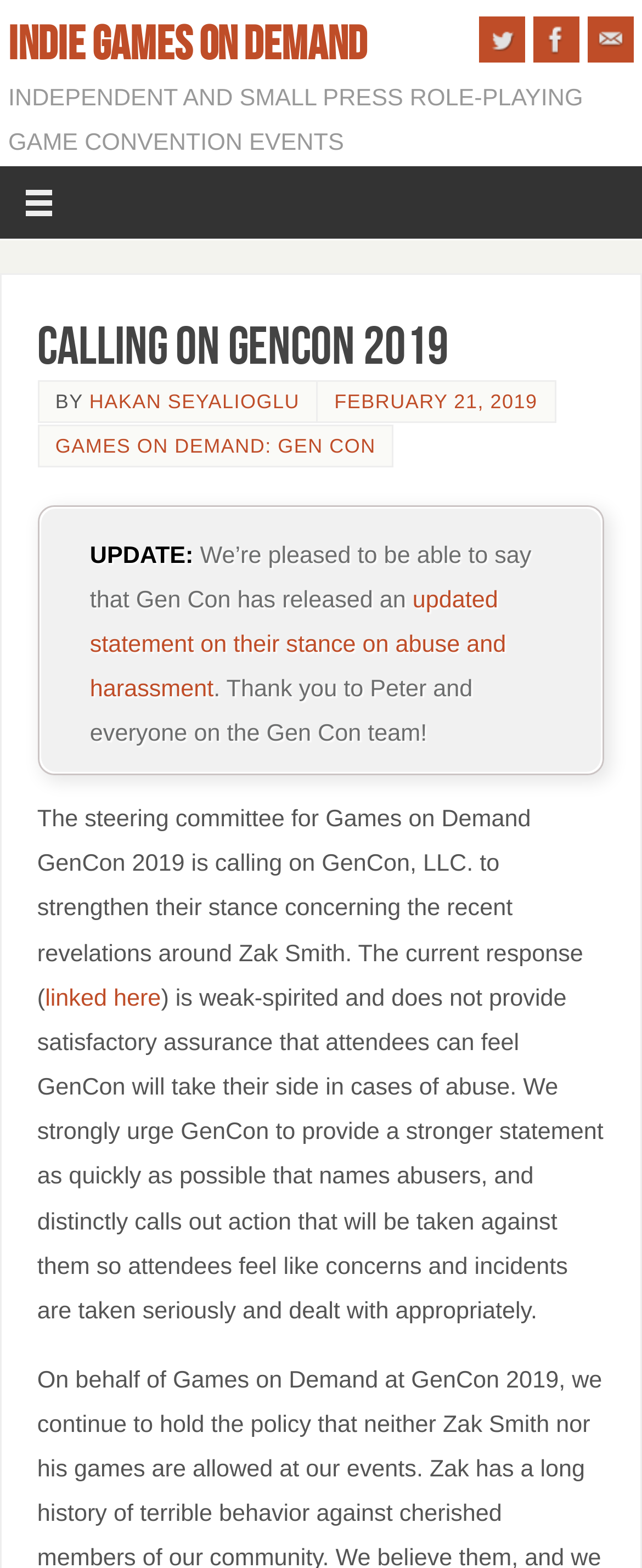Using the element description provided, determine the bounding box coordinates in the format (top-left x, top-left y, bottom-right x, bottom-right y). Ensure that all values are floating point numbers between 0 and 1. Element description: title="Facebook Group"

[0.831, 0.01, 0.903, 0.04]